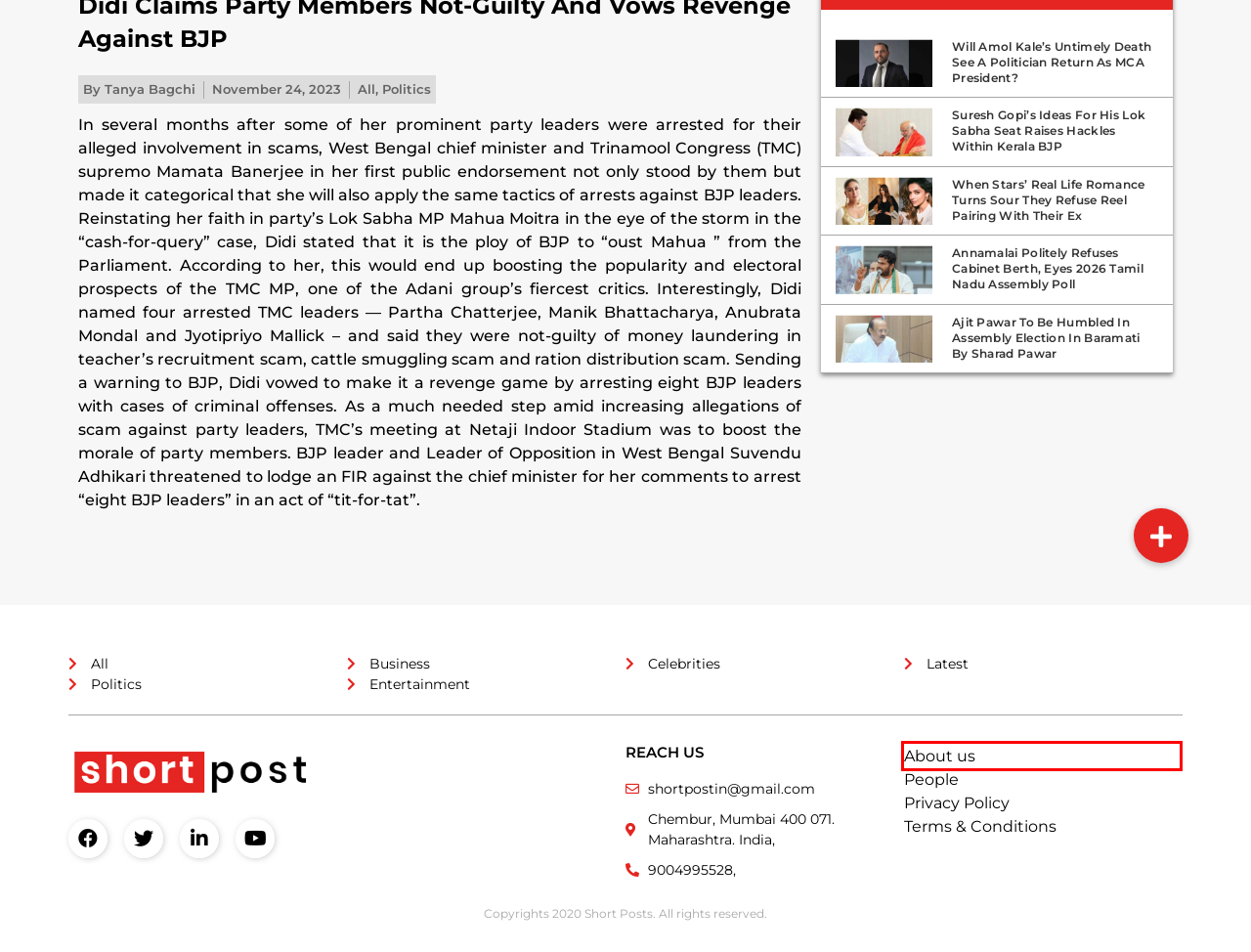You’re provided with a screenshot of a webpage that has a red bounding box around an element. Choose the best matching webpage description for the new page after clicking the element in the red box. The options are:
A. Tanya Bagchi, Author at Short Post
B. Suresh Gopi's Ideas For His Lok Sabha Seat Raises Hackles Within Kerala BJP - Short Post
C. People - Short Post
D. Privacy Policy - Short Post
E. Ajit Pawar To Be Humbled In Assembly Election In Baramati By Sharad Pawar - Short Post
F. When Stars’ Real Life Romance Turns Sour They Refuse Reel Pairing With Their Ex - Short Post
G. About - Short Post
H. Annamalai Politely Refuses Cabinet Berth, Eyes 2026 Tamil Nadu Assembly Poll - Short Post

G